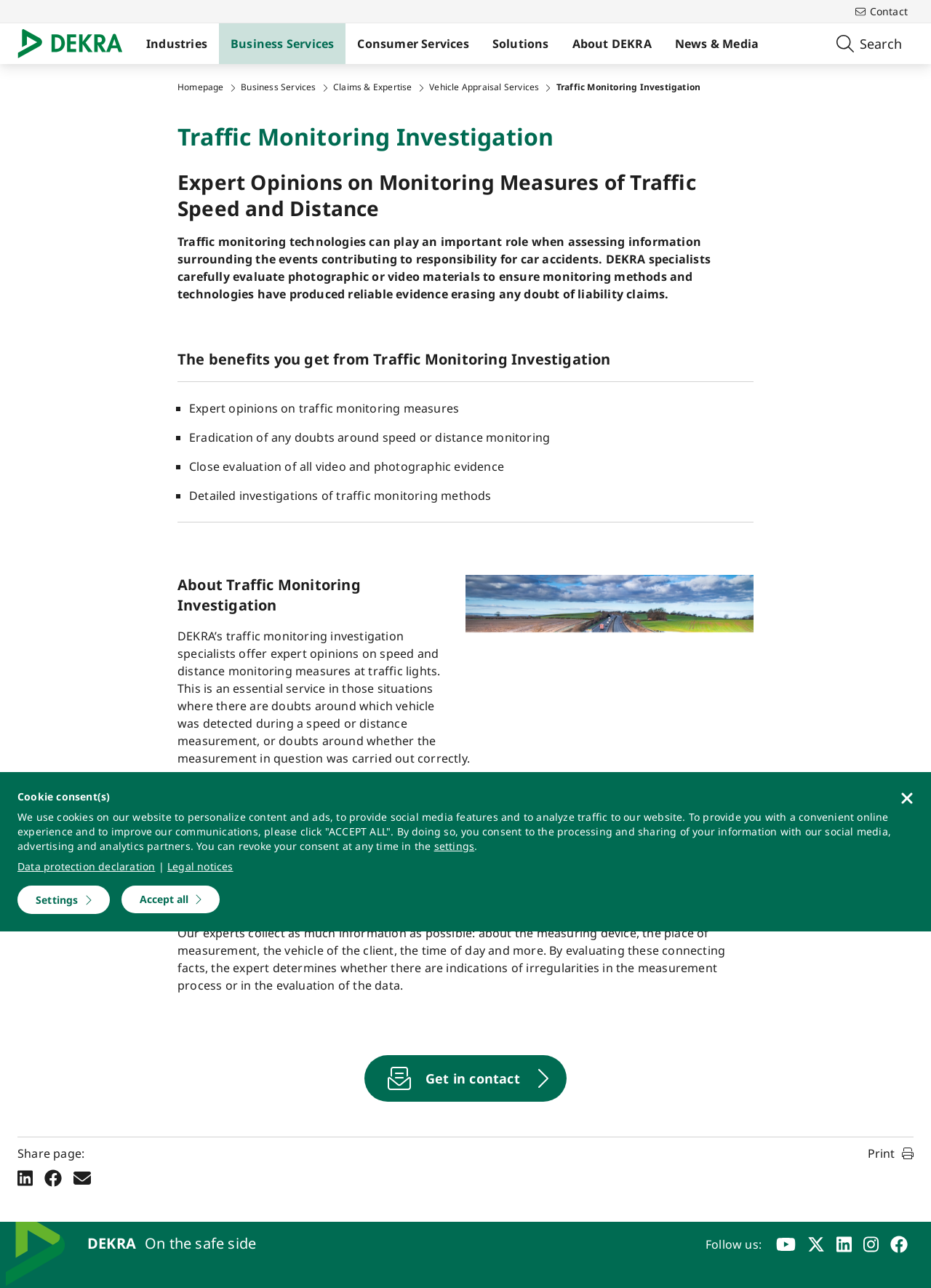Specify the bounding box coordinates of the area to click in order to execute this command: 'View the apparel section'. The coordinates should consist of four float numbers ranging from 0 to 1, and should be formatted as [left, top, right, bottom].

None